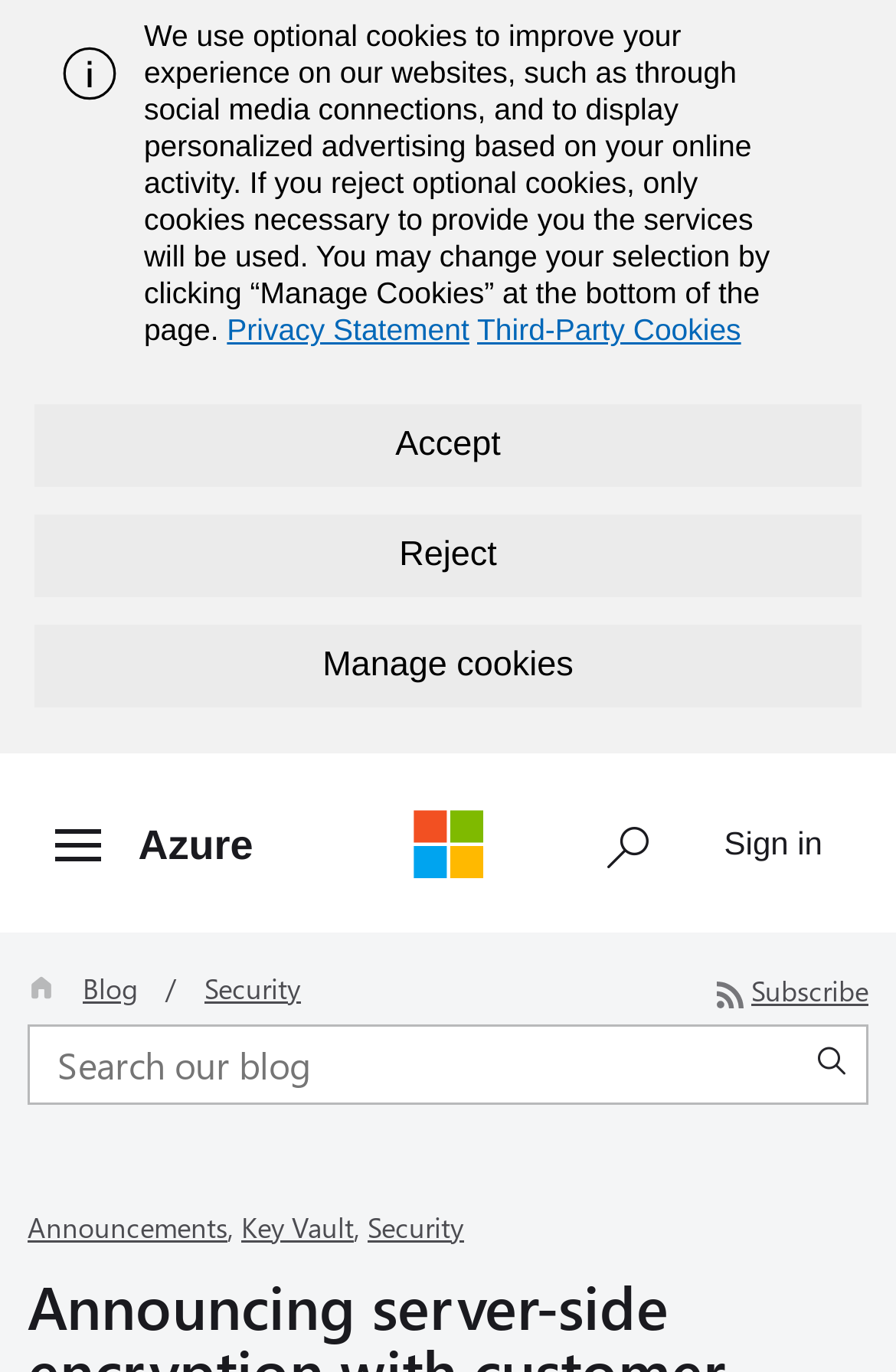Please determine the bounding box coordinates of the element to click in order to execute the following instruction: "Sign in". The coordinates should be four float numbers between 0 and 1, specified as [left, top, right, bottom].

[0.757, 0.569, 0.969, 0.66]